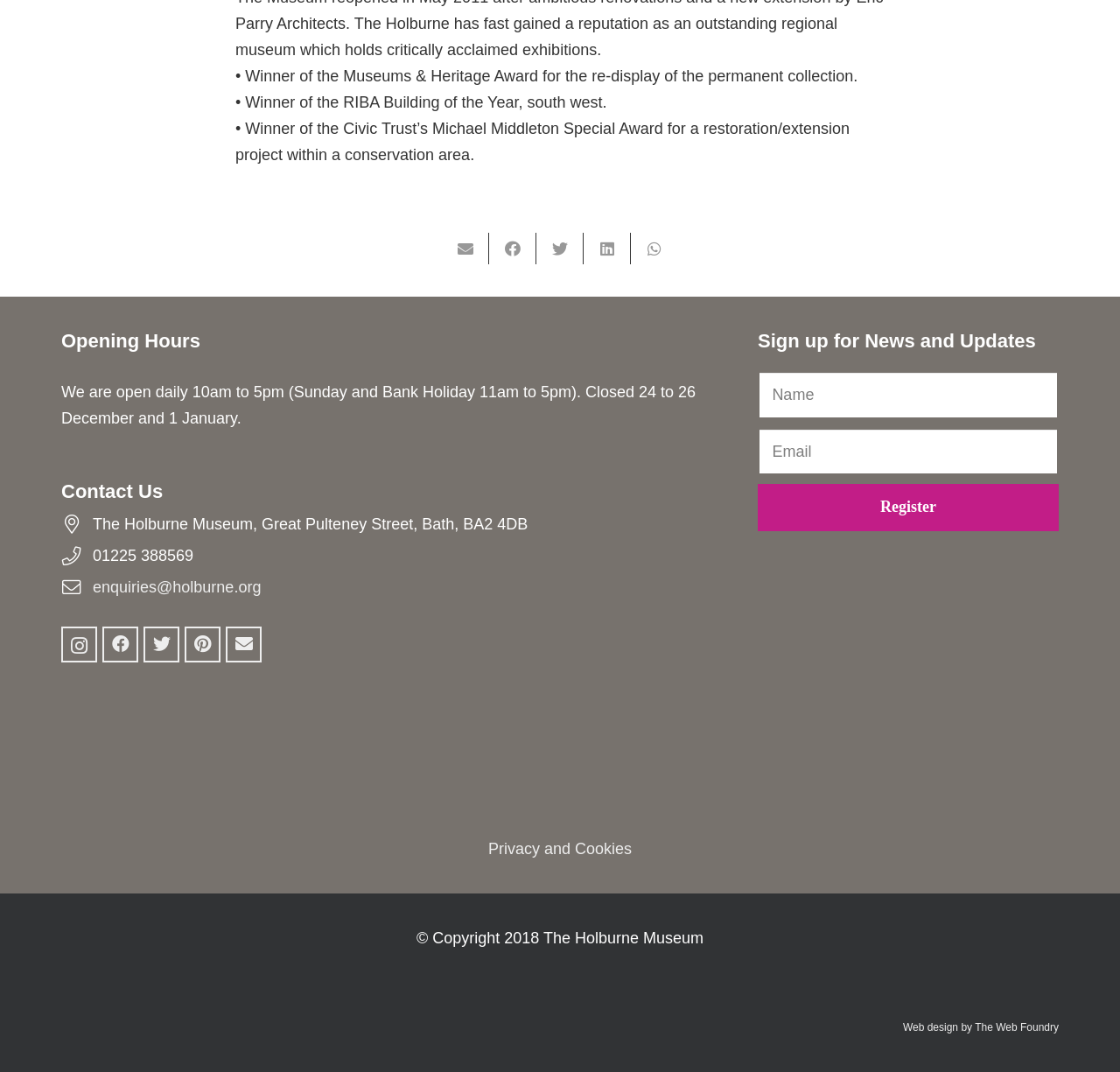Please determine the bounding box coordinates of the element to click on in order to accomplish the following task: "Share this on Twitter". Ensure the coordinates are four float numbers ranging from 0 to 1, i.e., [left, top, right, bottom].

[0.479, 0.217, 0.521, 0.246]